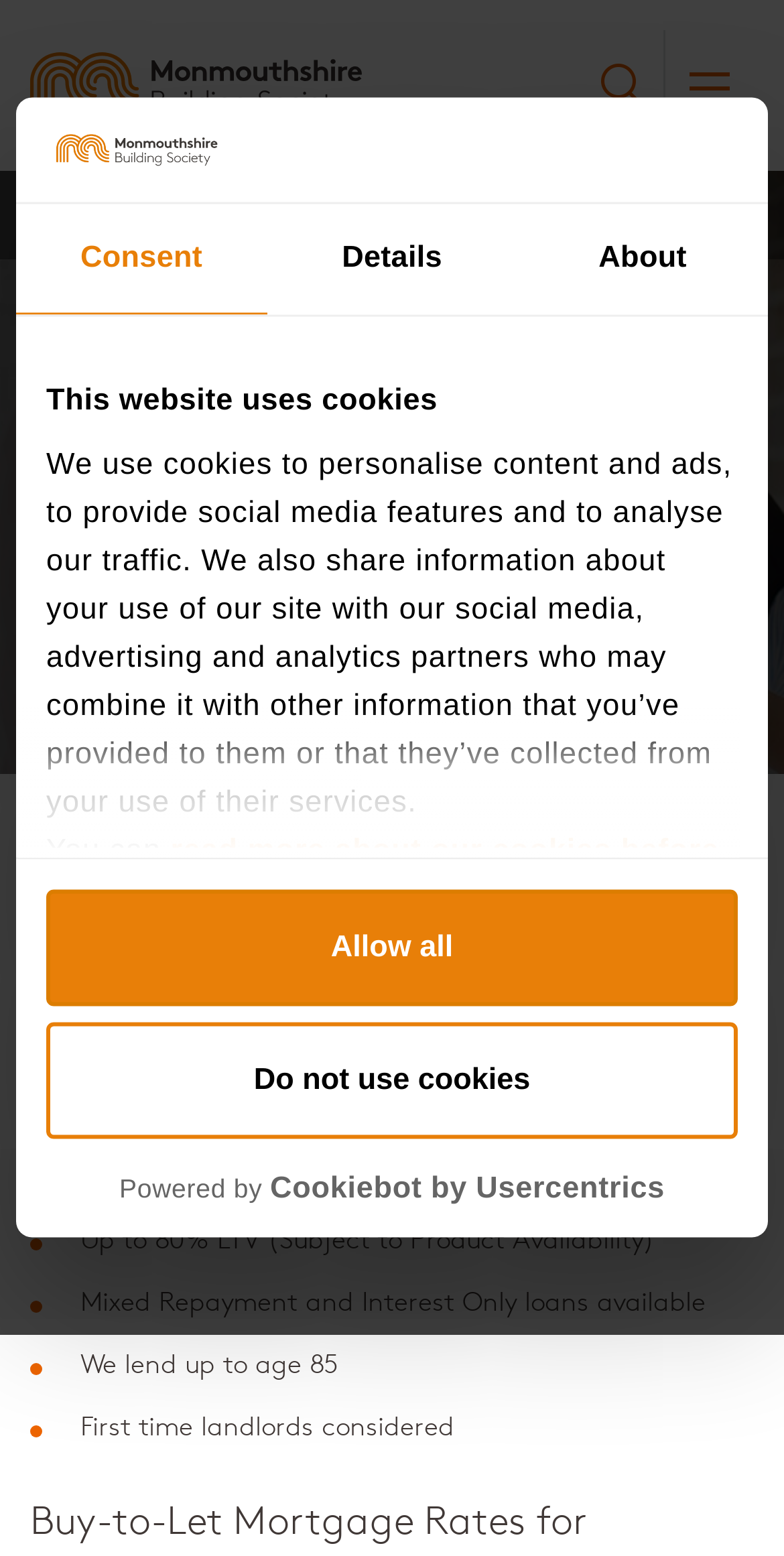Identify the bounding box for the UI element that is described as follows: "Mortgages".

[0.453, 0.13, 0.617, 0.146]